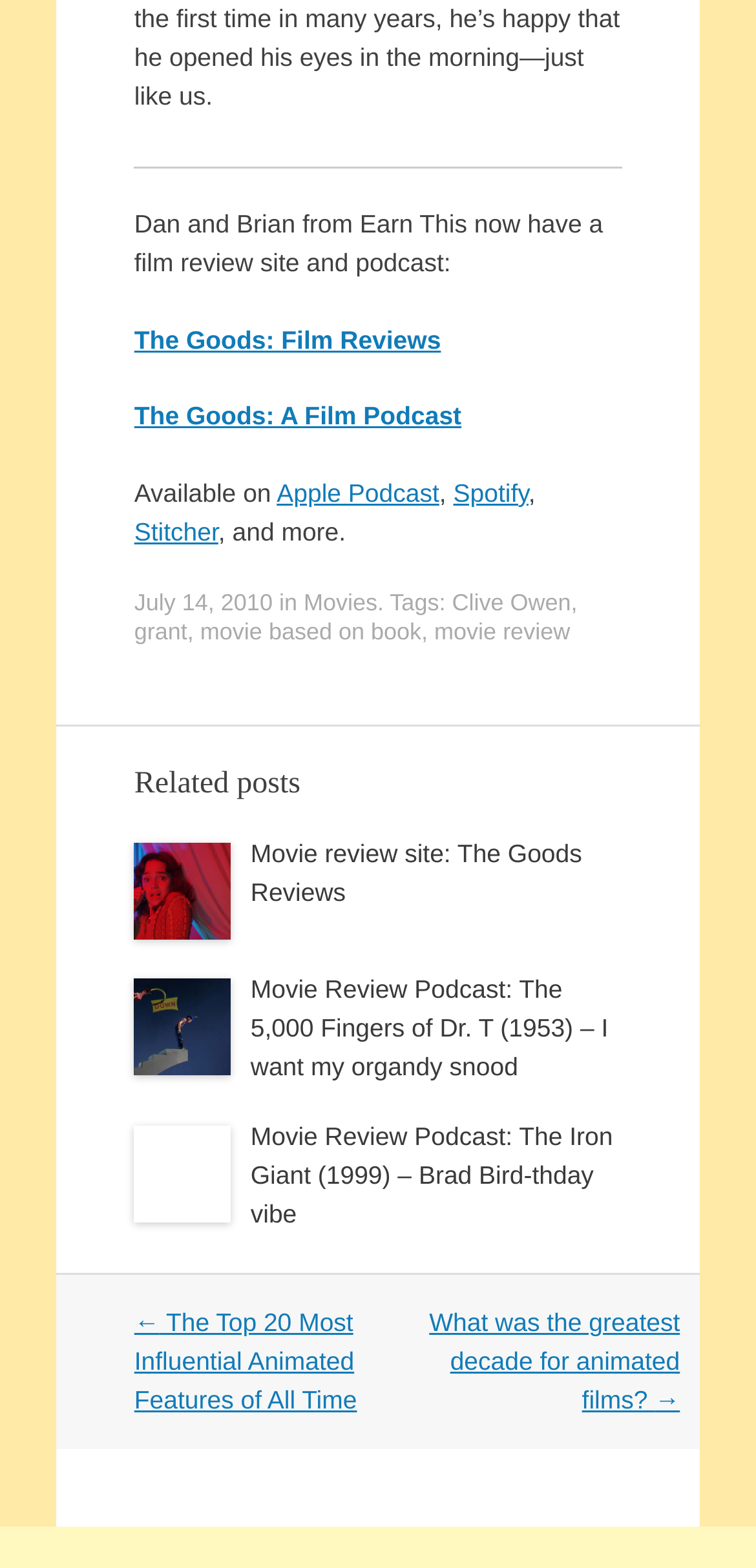Identify the bounding box coordinates of the region that should be clicked to execute the following instruction: "Visit The Goods: Film Reviews".

[0.178, 0.207, 0.583, 0.226]